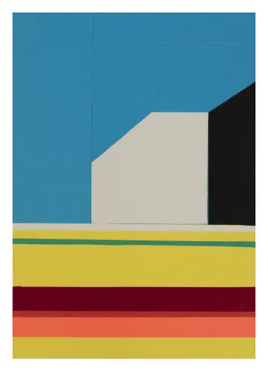Analyze the image and provide a detailed answer to the question: What is the theme reflected in the artwork?

The question asks about the theme reflected in the artwork. According to the caption, the piece invites viewers to explore the intersection of color and form, reflecting on themes of abstraction and contemporary artistic expression, which provides the answer to the question.